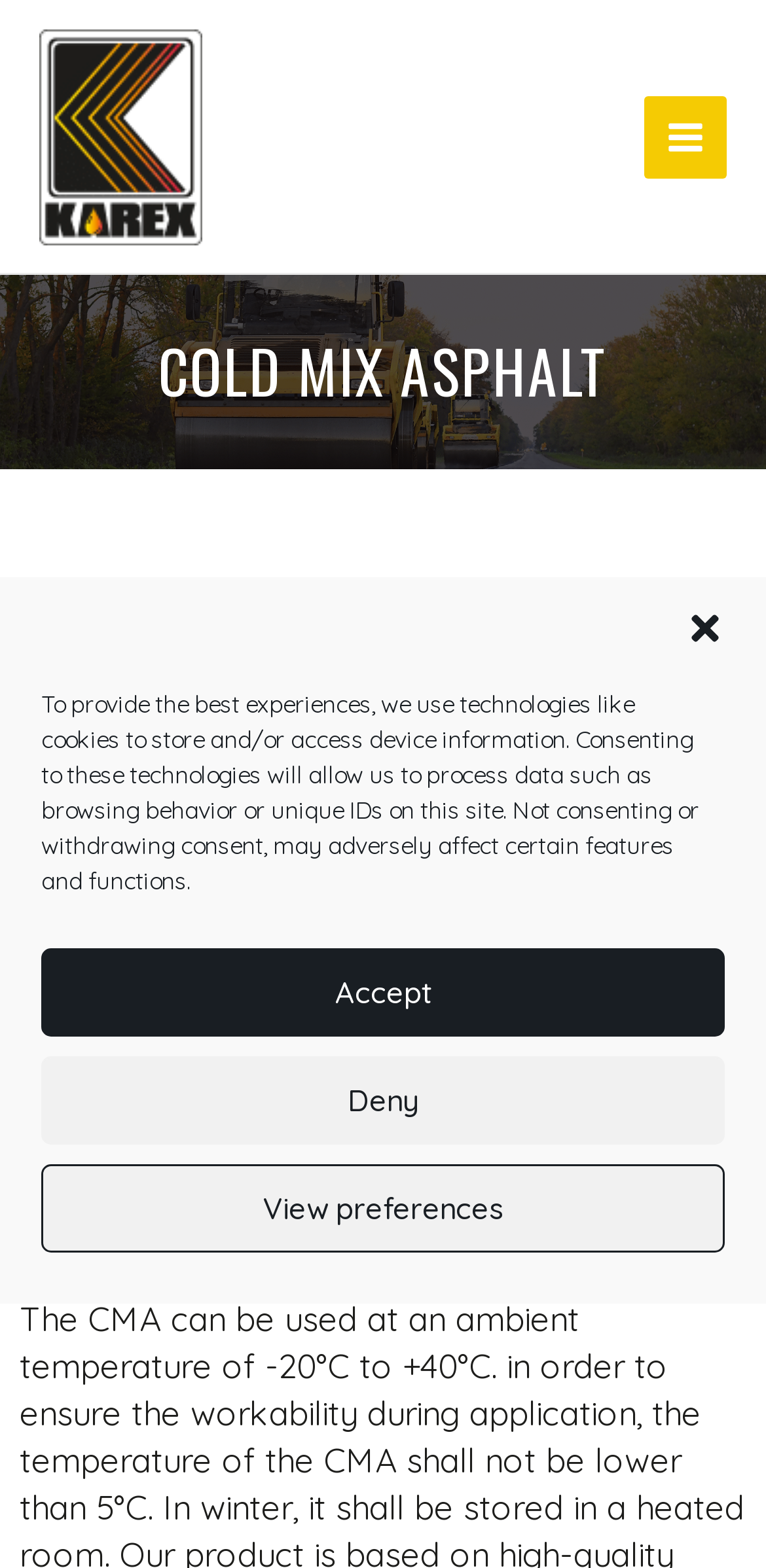Please provide the main heading of the webpage content.

COLD MIX ASPHALT